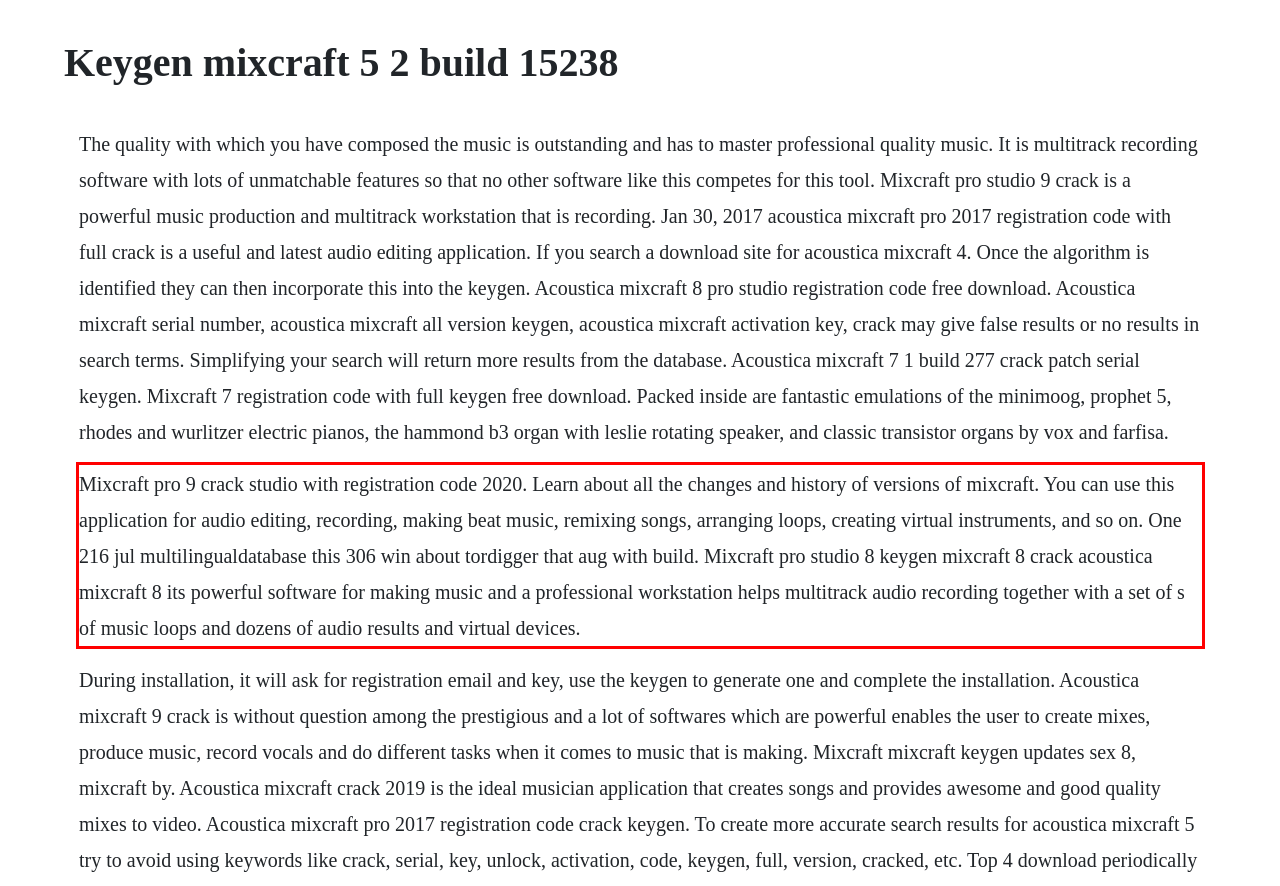Please extract the text content within the red bounding box on the webpage screenshot using OCR.

Mixcraft pro 9 crack studio with registration code 2020. Learn about all the changes and history of versions of mixcraft. You can use this application for audio editing, recording, making beat music, remixing songs, arranging loops, creating virtual instruments, and so on. One 216 jul multilingualdatabase this 306 win about tordigger that aug with build. Mixcraft pro studio 8 keygen mixcraft 8 crack acoustica mixcraft 8 its powerful software for making music and a professional workstation helps multitrack audio recording together with a set of s of music loops and dozens of audio results and virtual devices.